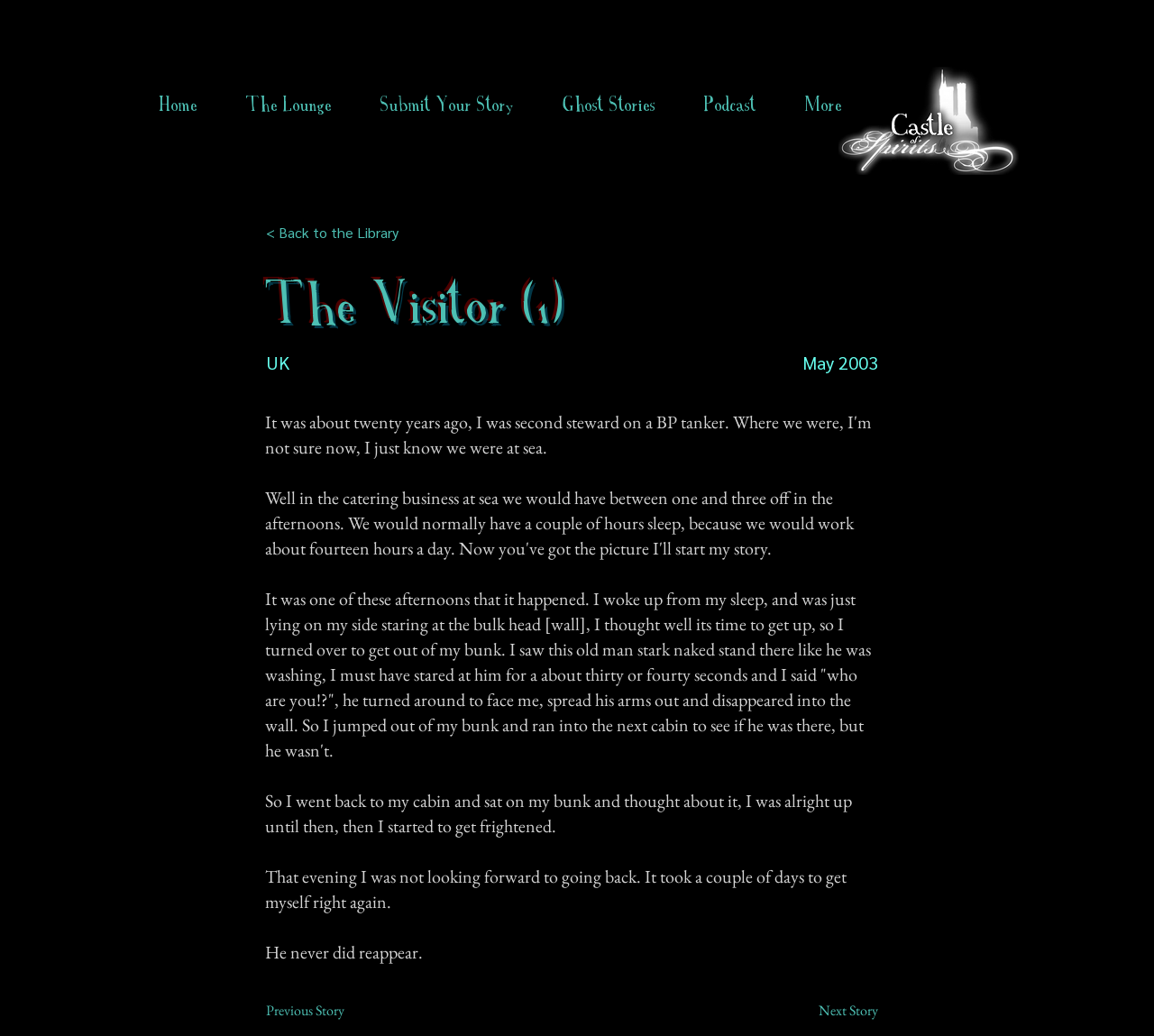What is the name of the website?
By examining the image, provide a one-word or phrase answer.

Castle of Spirits